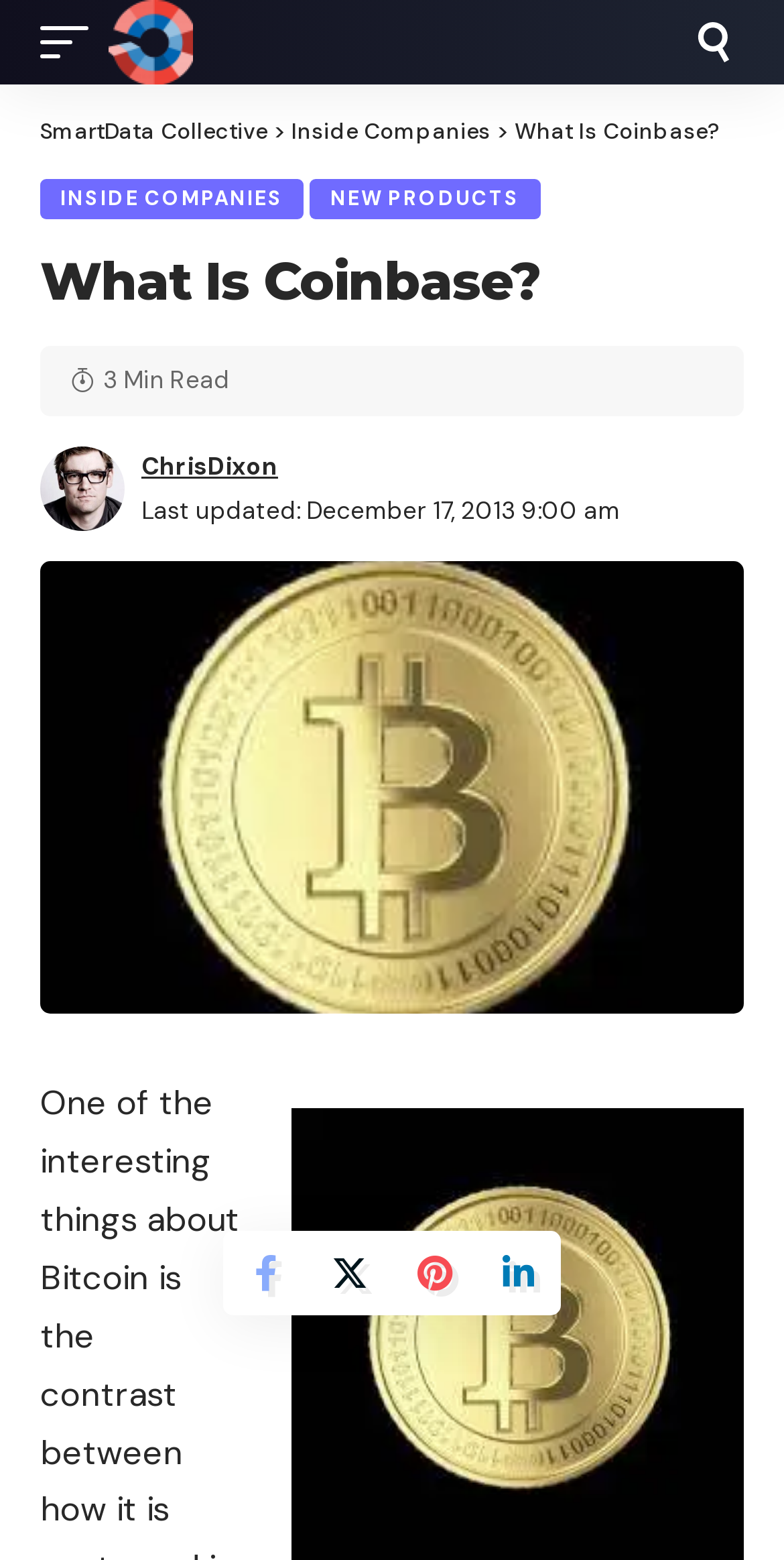Please answer the following question using a single word or phrase: 
How long does it take to read the article?

3 Min Read